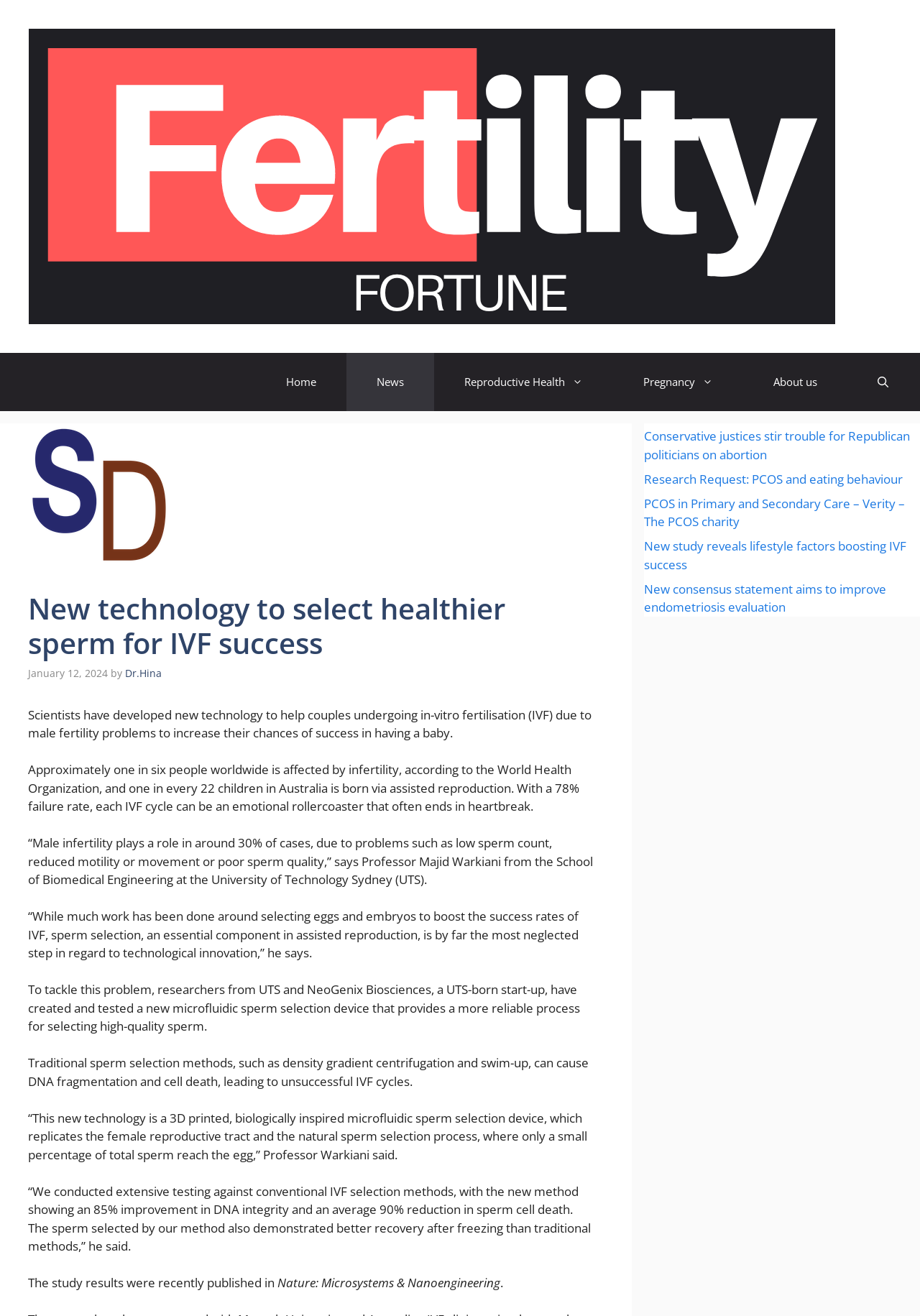Identify the coordinates of the bounding box for the element that must be clicked to accomplish the instruction: "Click the 'News' link".

[0.377, 0.268, 0.472, 0.312]